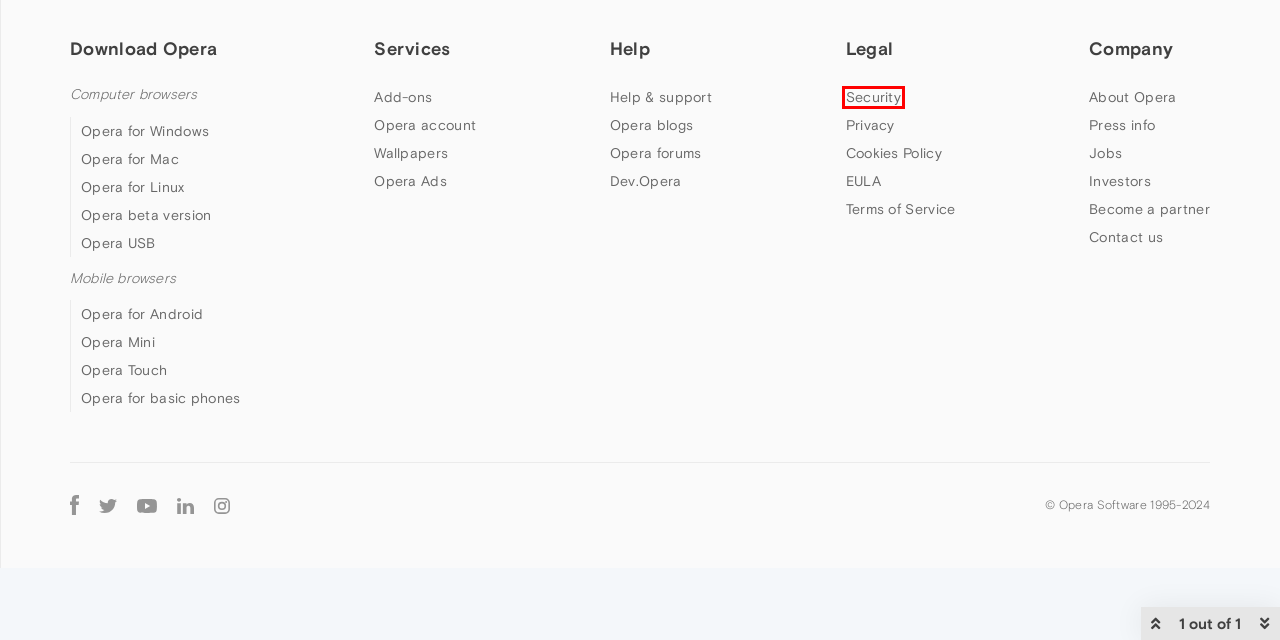Assess the screenshot of a webpage with a red bounding box and determine which webpage description most accurately matches the new page after clicking the element within the red box. Here are the options:
A. Opera portable | USB browser | Free download | Opera
B. Browsers for every device | Opera Web Browsers | Opera
C. Opera Browser | Windows, Mac, Linux, Android, iOS | Opera
D. Home | Opera forums
E. Opera Account
F. Welcome - Opera Security Team
G. Opera Newsroom | News and Press Releases | Opera
H. Download Opera Mini for mobile phones | Opera

F